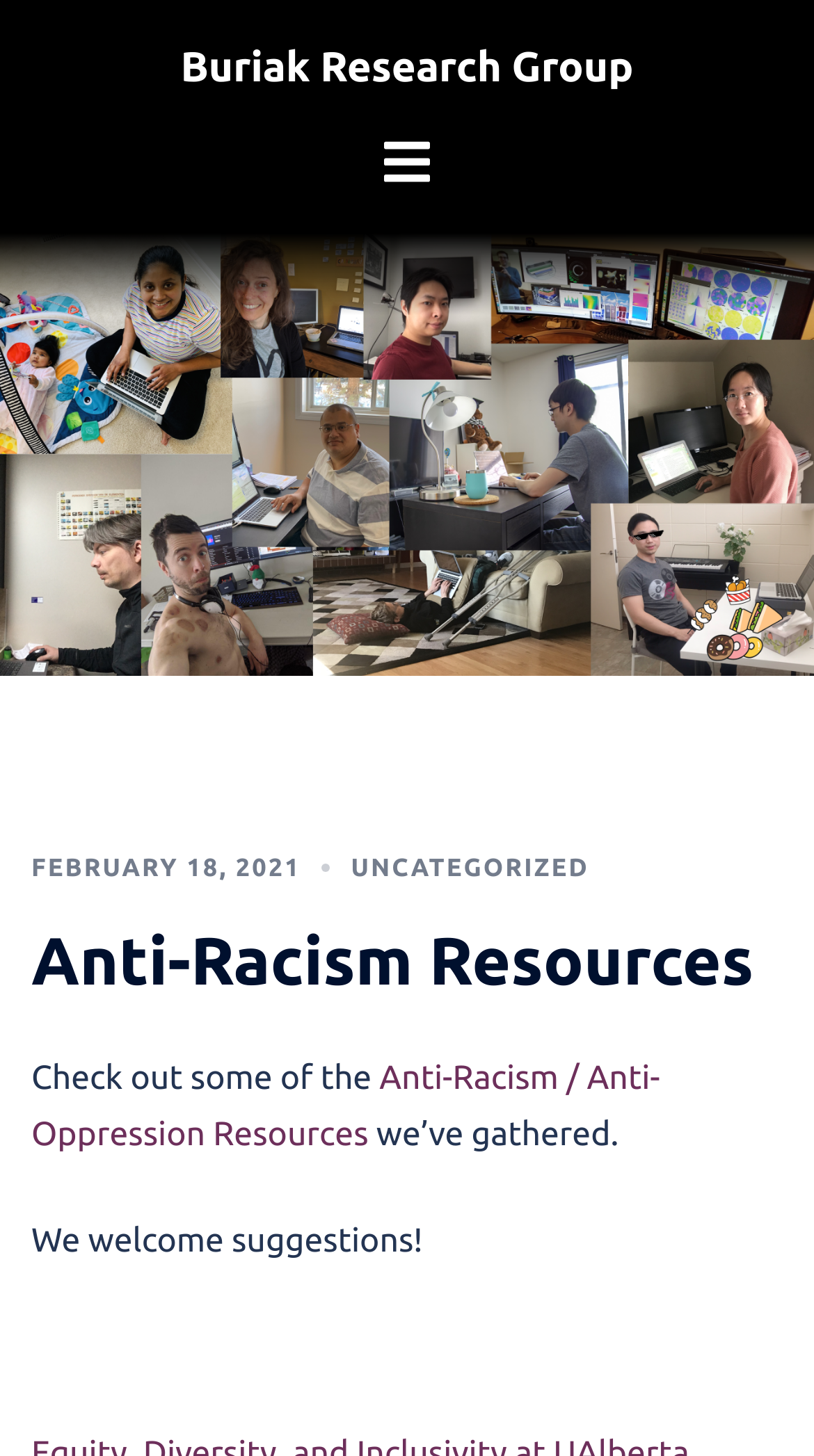Locate the bounding box of the UI element based on this description: "Anti-Racism / Anti-Oppression Resources". Provide four float numbers between 0 and 1 as [left, top, right, bottom].

[0.038, 0.728, 0.811, 0.792]